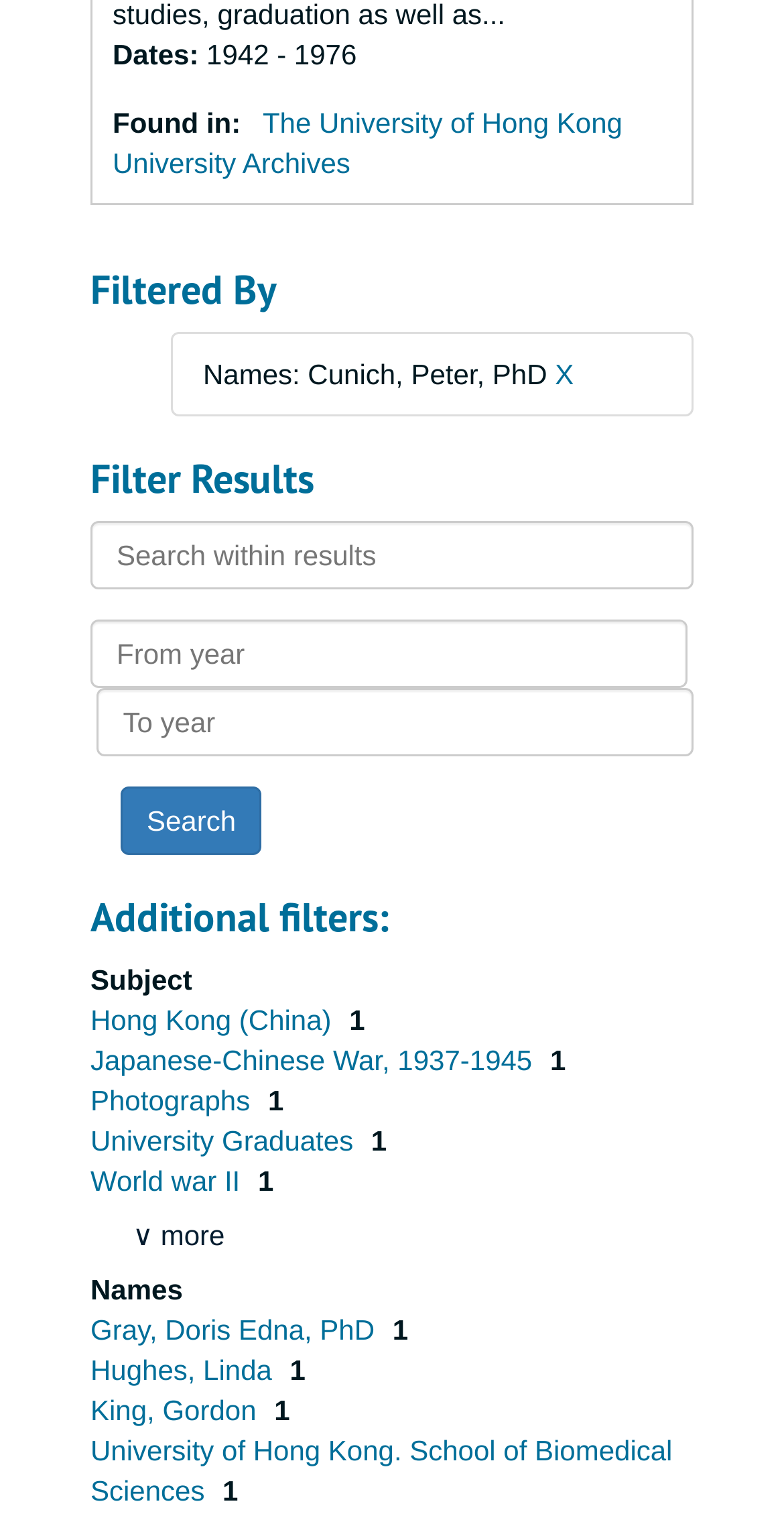Find the bounding box coordinates of the clickable element required to execute the following instruction: "Search within results". Provide the coordinates as four float numbers between 0 and 1, i.e., [left, top, right, bottom].

[0.115, 0.343, 0.885, 0.388]